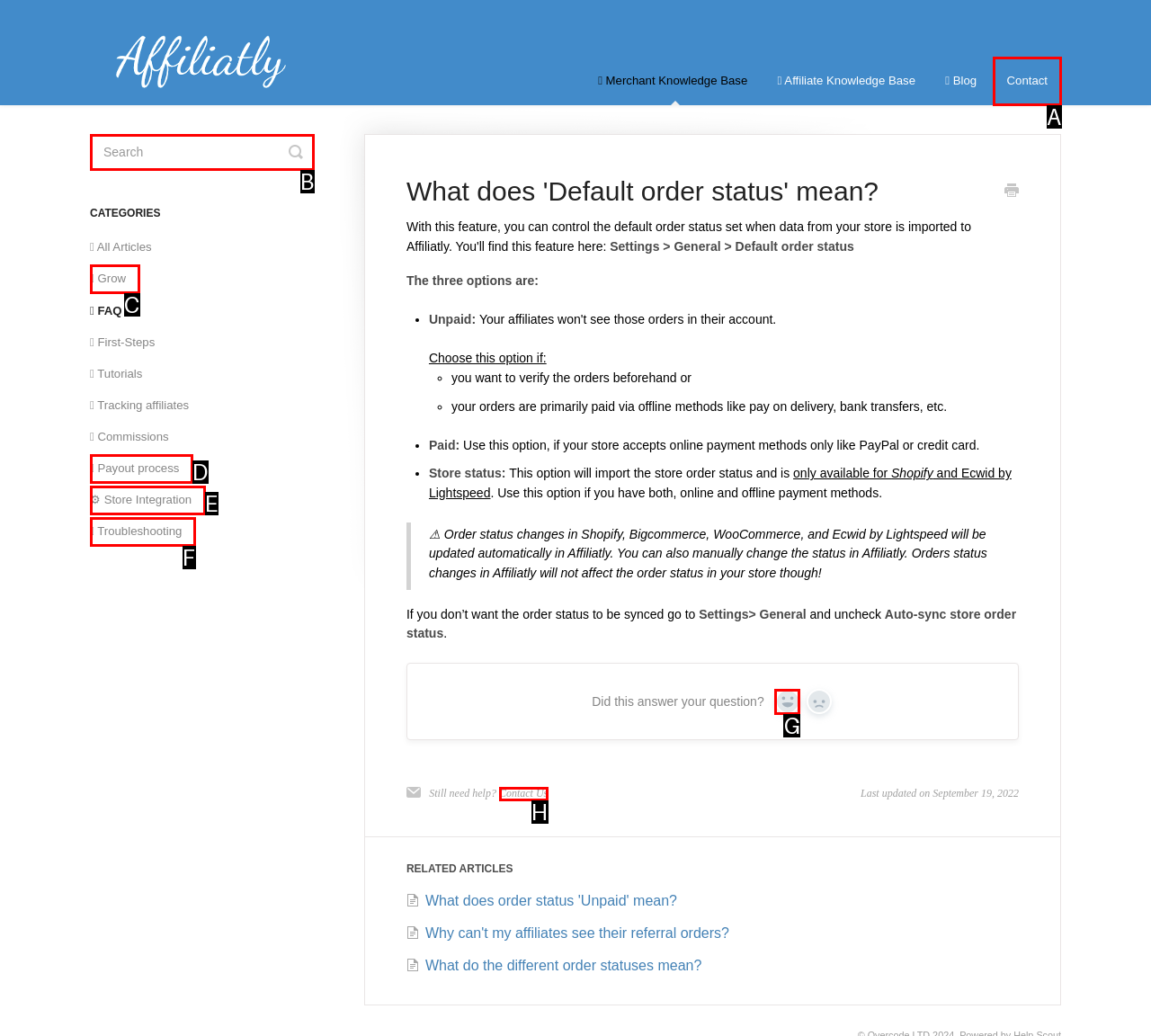For the instruction: Click the link to view the profile of Neelix, which HTML element should be clicked?
Respond with the letter of the appropriate option from the choices given.

None